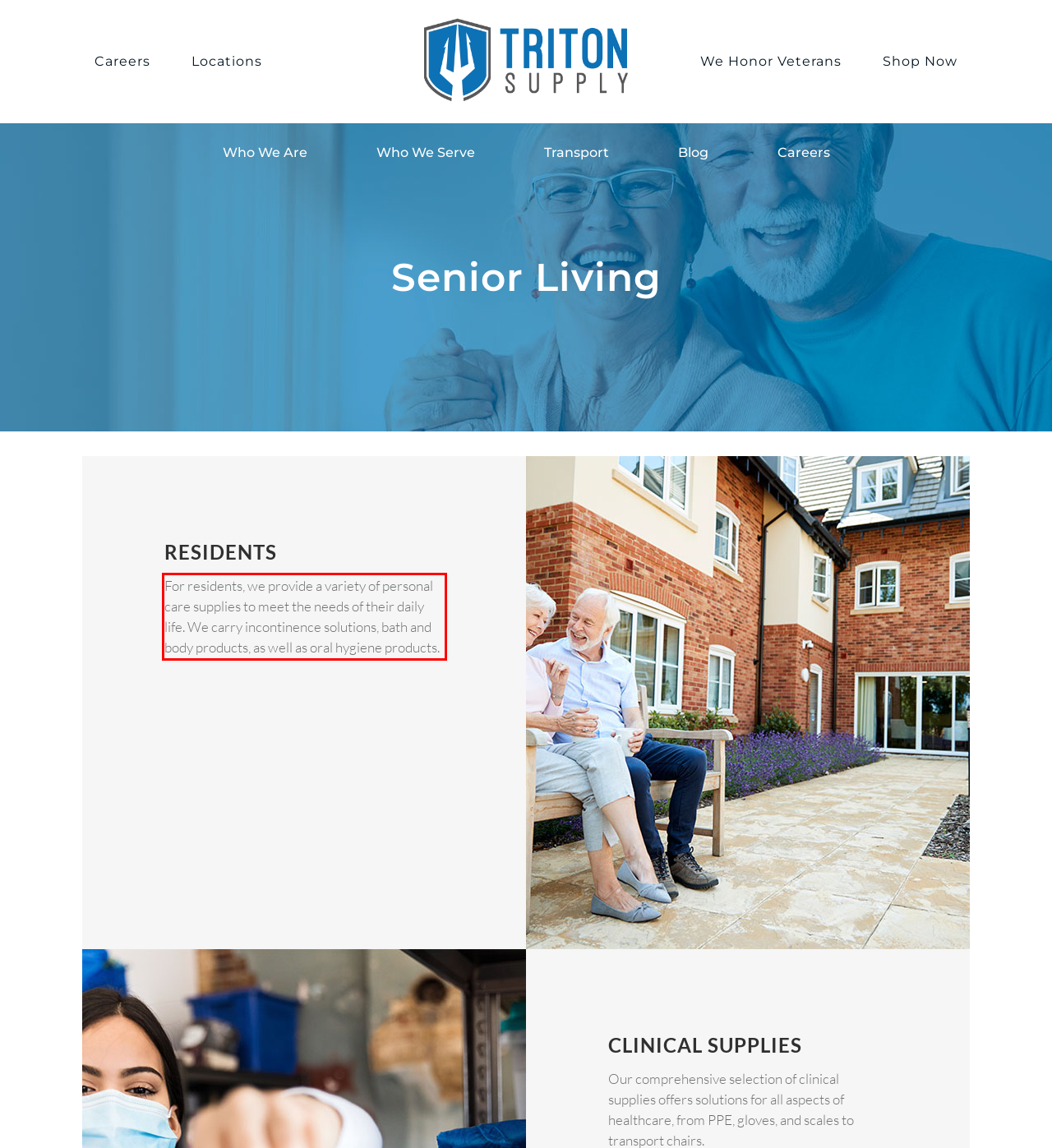You are presented with a screenshot containing a red rectangle. Extract the text found inside this red bounding box.

For residents, we provide a variety of personal care supplies to meet the needs of their daily life. We carry incontinence solutions, bath and body products, as well as oral hygiene products.